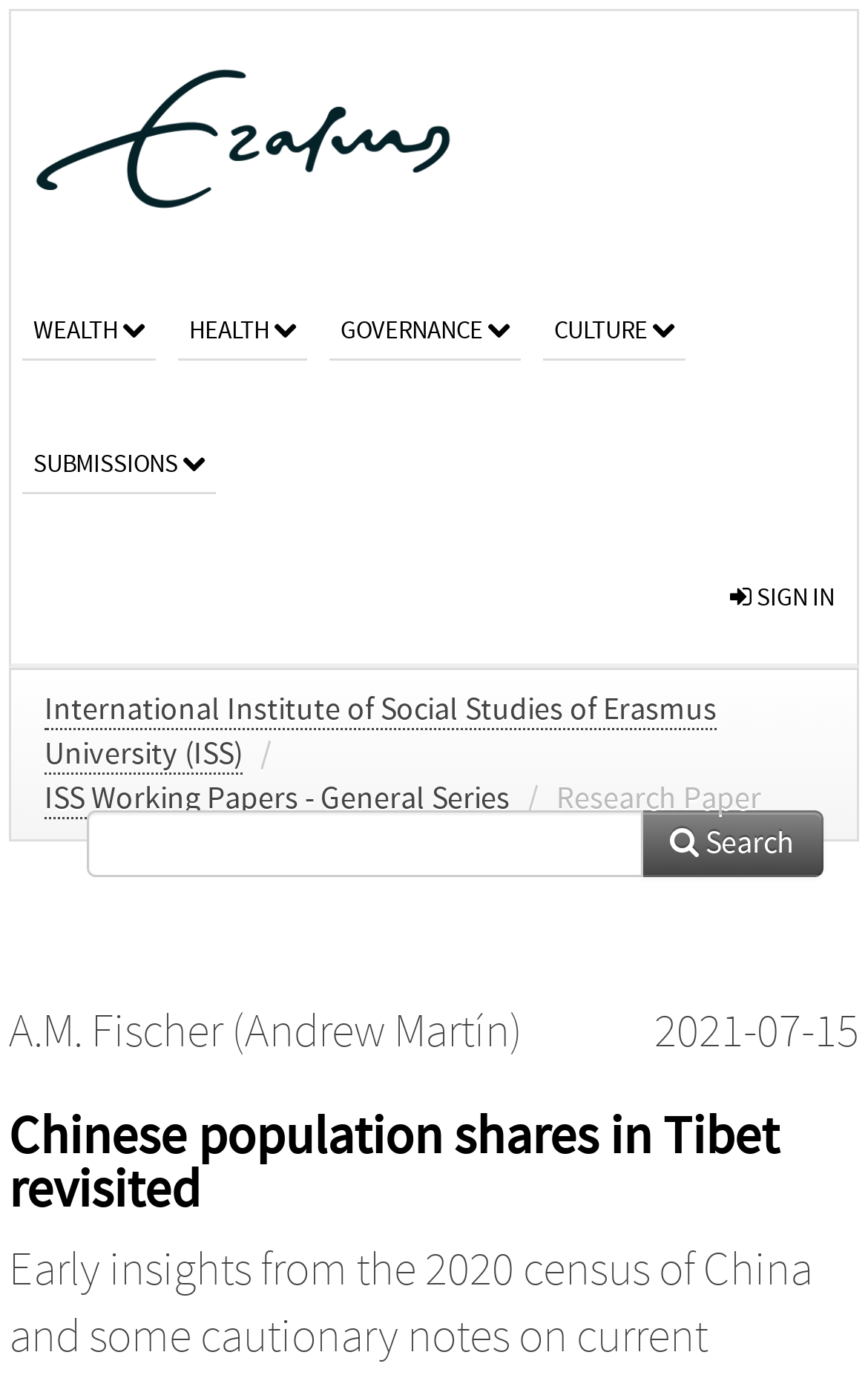Identify the bounding box coordinates for the region of the element that should be clicked to carry out the instruction: "visit university website". The bounding box coordinates should be four float numbers between 0 and 1, i.e., [left, top, right, bottom].

[0.0, 0.008, 0.564, 0.192]